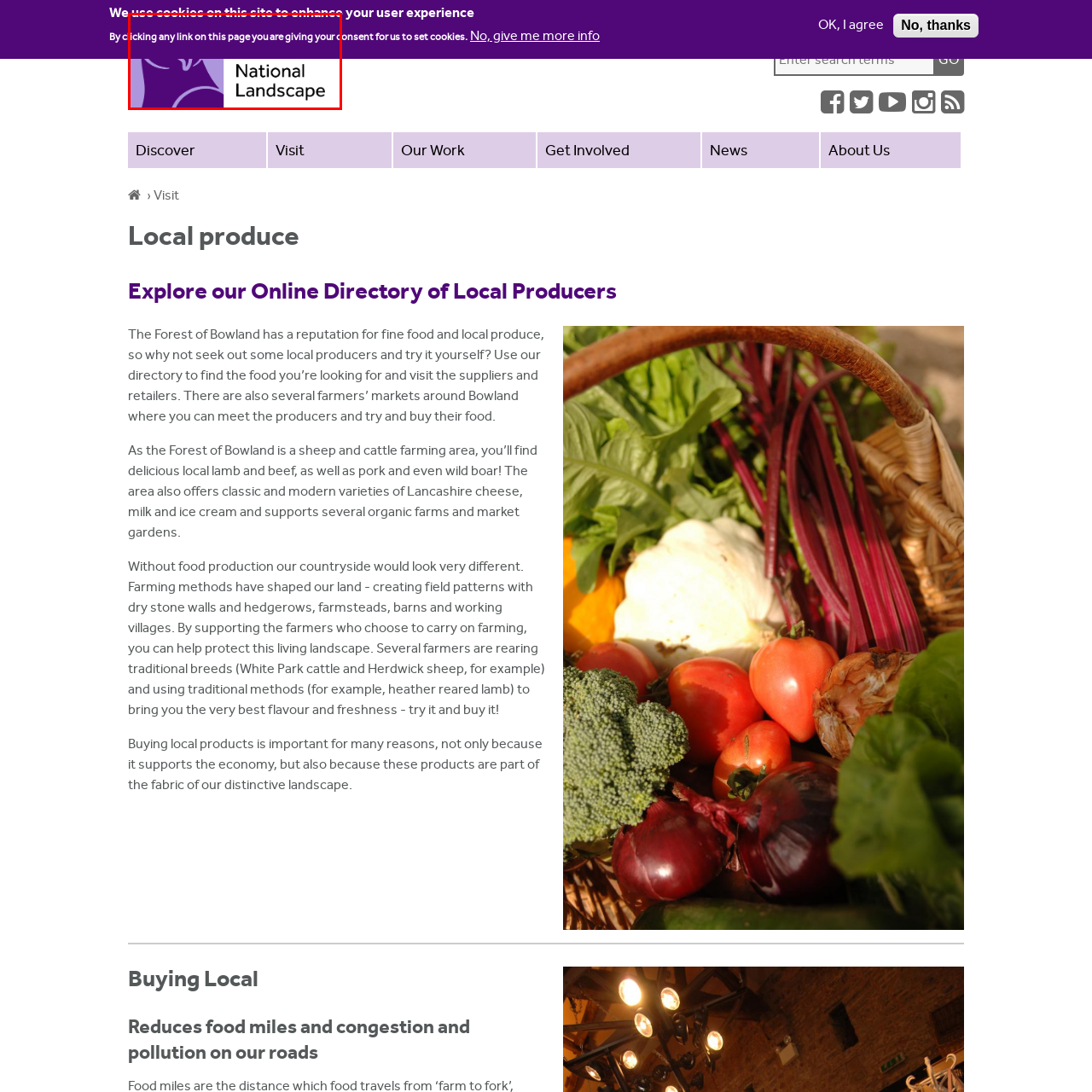Articulate a detailed narrative of what is visible inside the red-delineated region of the image.

The image displays a section of content from a webpage about the Forest of Bowland National Landscape. It features a prominent heading that likely serves as a title or branding element, clearly indicating its significance to the site. Elements present include a colorful background with a stylized representation of the landscape, alongside the text "National Landscape" in a bold, legible font. This visual presentation aims to engage visitors by highlighting the importance of the area and inviting them to explore further. The overall design reflects a focus on local produce and the unique characteristics of the Forest of Bowland, which is known for its fine food and agricultural heritage.